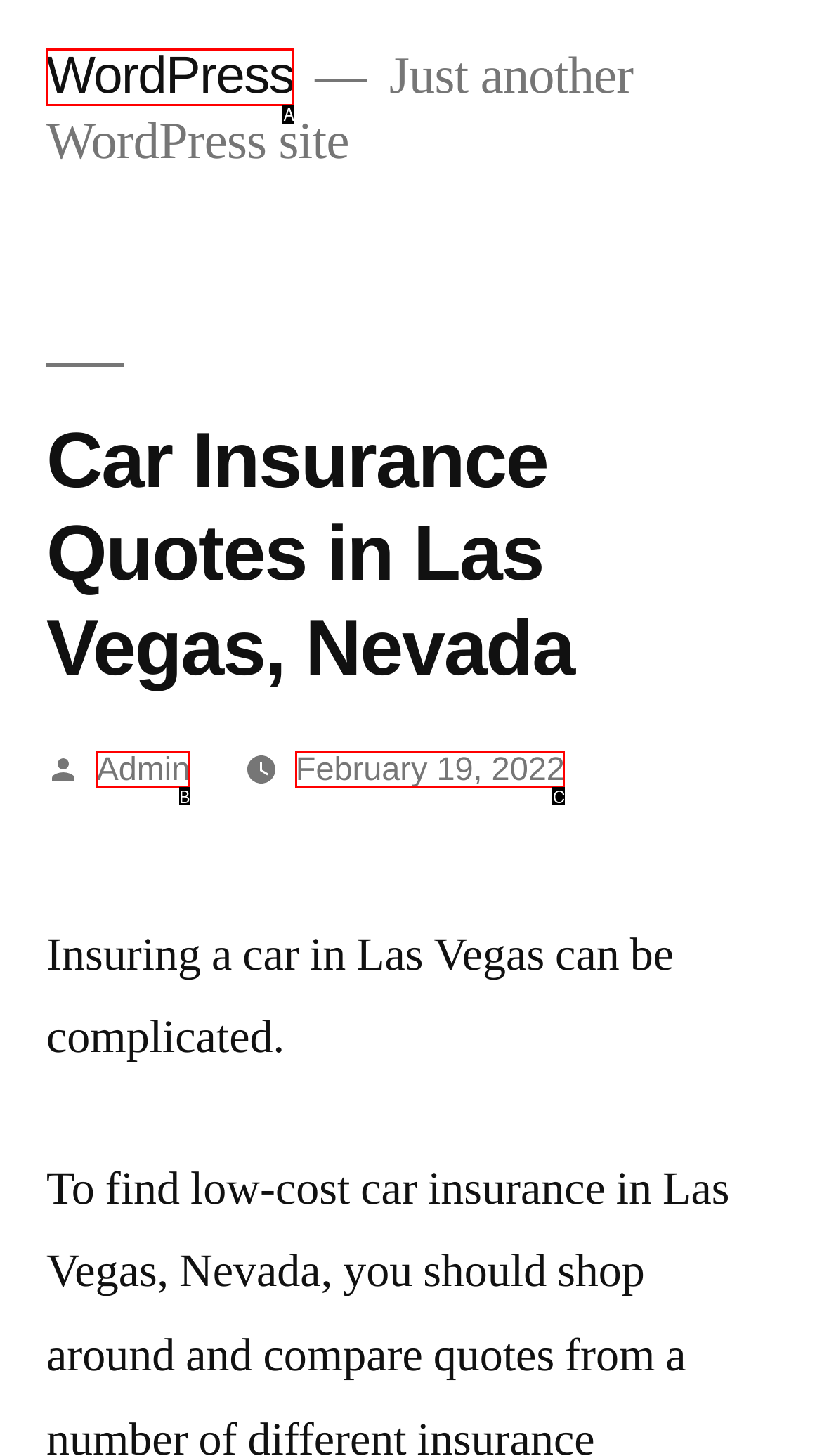Given the element description: February 19, 2022February 23, 2022, choose the HTML element that aligns with it. Indicate your choice with the corresponding letter.

C